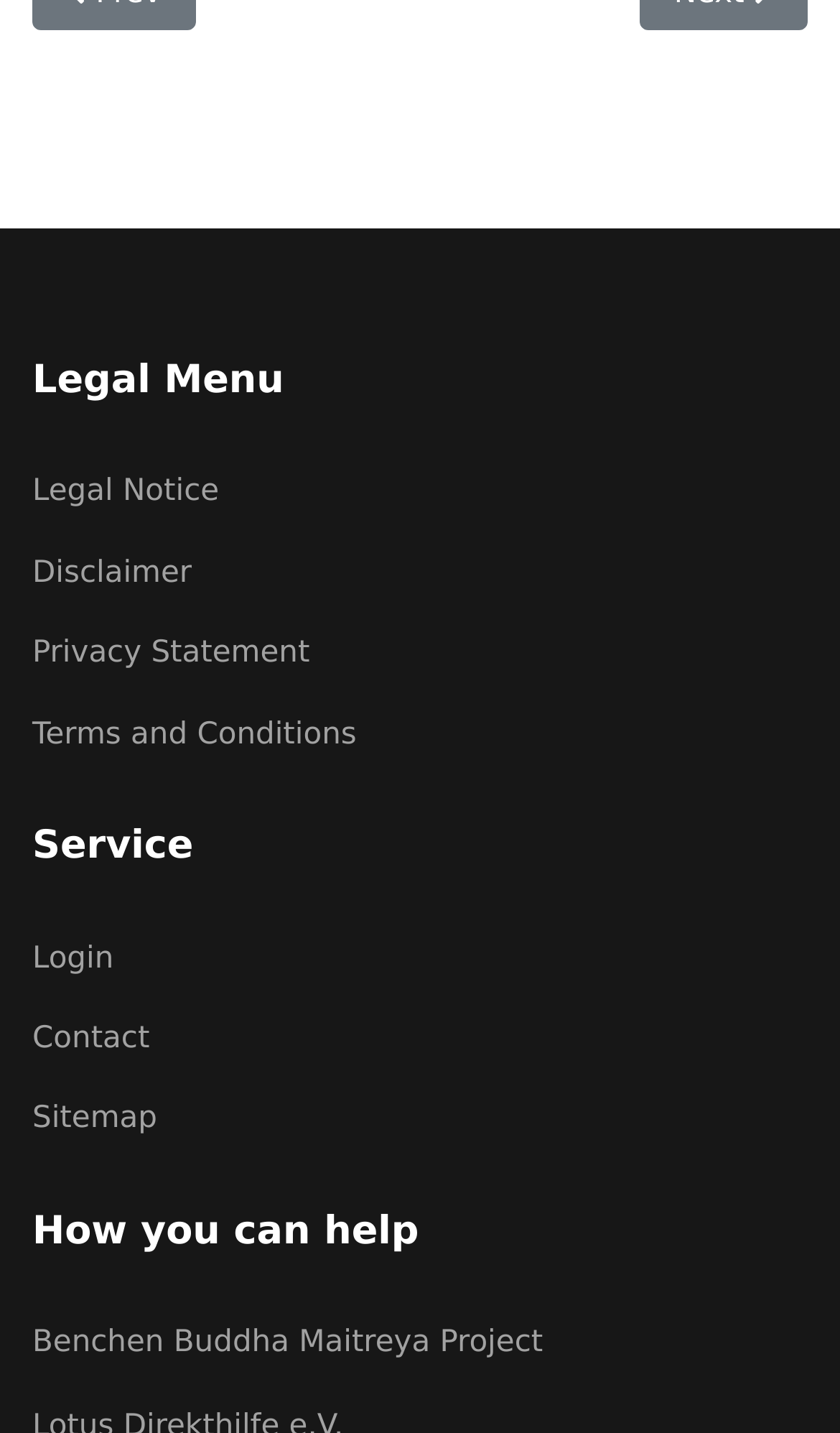Please identify the bounding box coordinates of the element's region that should be clicked to execute the following instruction: "Select a category". The bounding box coordinates must be four float numbers between 0 and 1, i.e., [left, top, right, bottom].

None